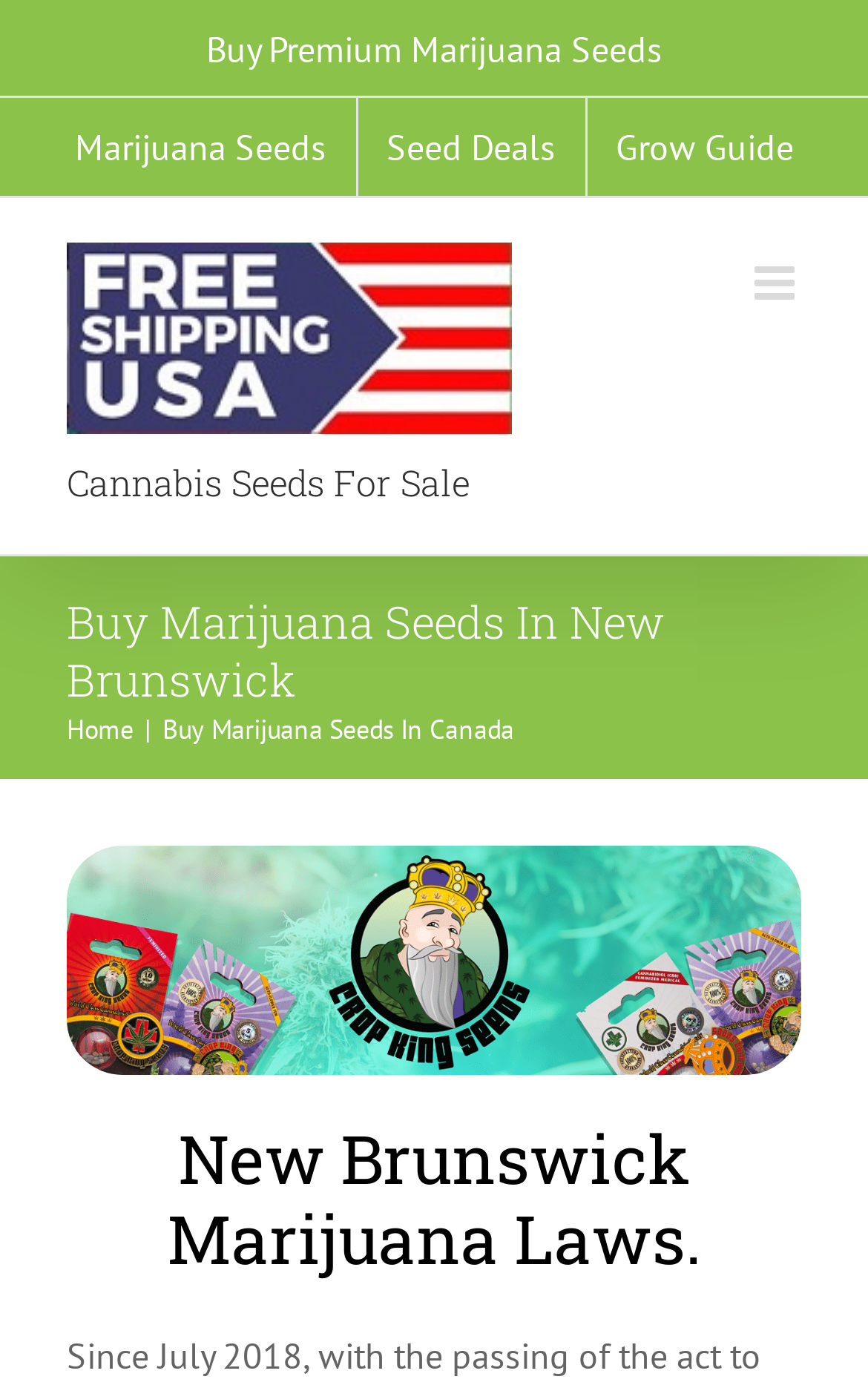Answer the following query with a single word or phrase:
What type of seeds are available for sale on the website?

Feminized and Autoflowering seeds